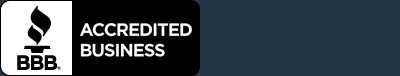Offer a comprehensive description of the image.

This image features the Better Business Bureau (BBB) accreditation seal, symbolizing a commitment to quality and trustworthiness. The seal displays a stylized figure representing a flame or torch in the top left, indicating excellence, alongside the prominent text "ACCREDITED BUSINESS." This logo serves as a reassurance to consumers that the business in question adheres to high standards of integrity and customer service. Such accreditation is significant as it reflects the company's dedication to maintaining a positive reputation and building trust with its clients. The image also highlights the business's affiliation with the BBB, an organization known for evaluating and approving companies to promote ethical practices in the marketplace.